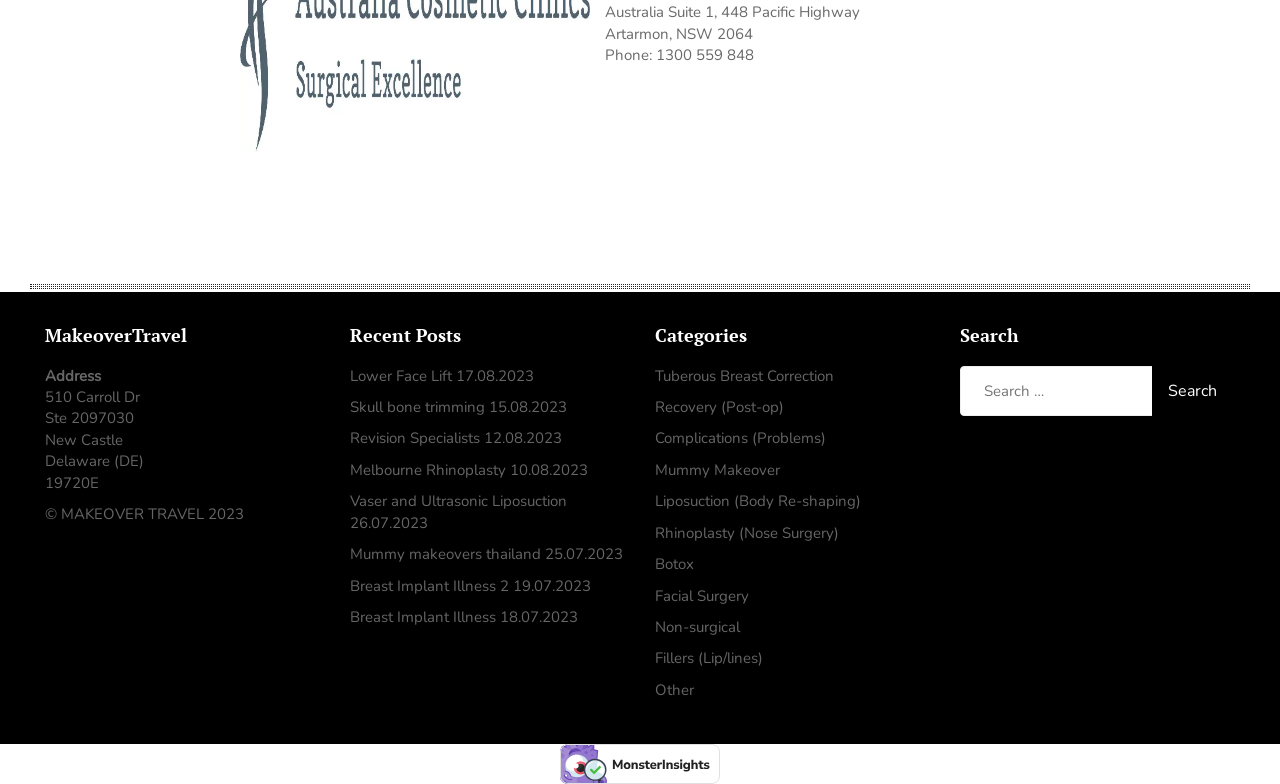Pinpoint the bounding box coordinates of the area that should be clicked to complete the following instruction: "Search for something". The coordinates must be given as four float numbers between 0 and 1, i.e., [left, top, right, bottom].

None